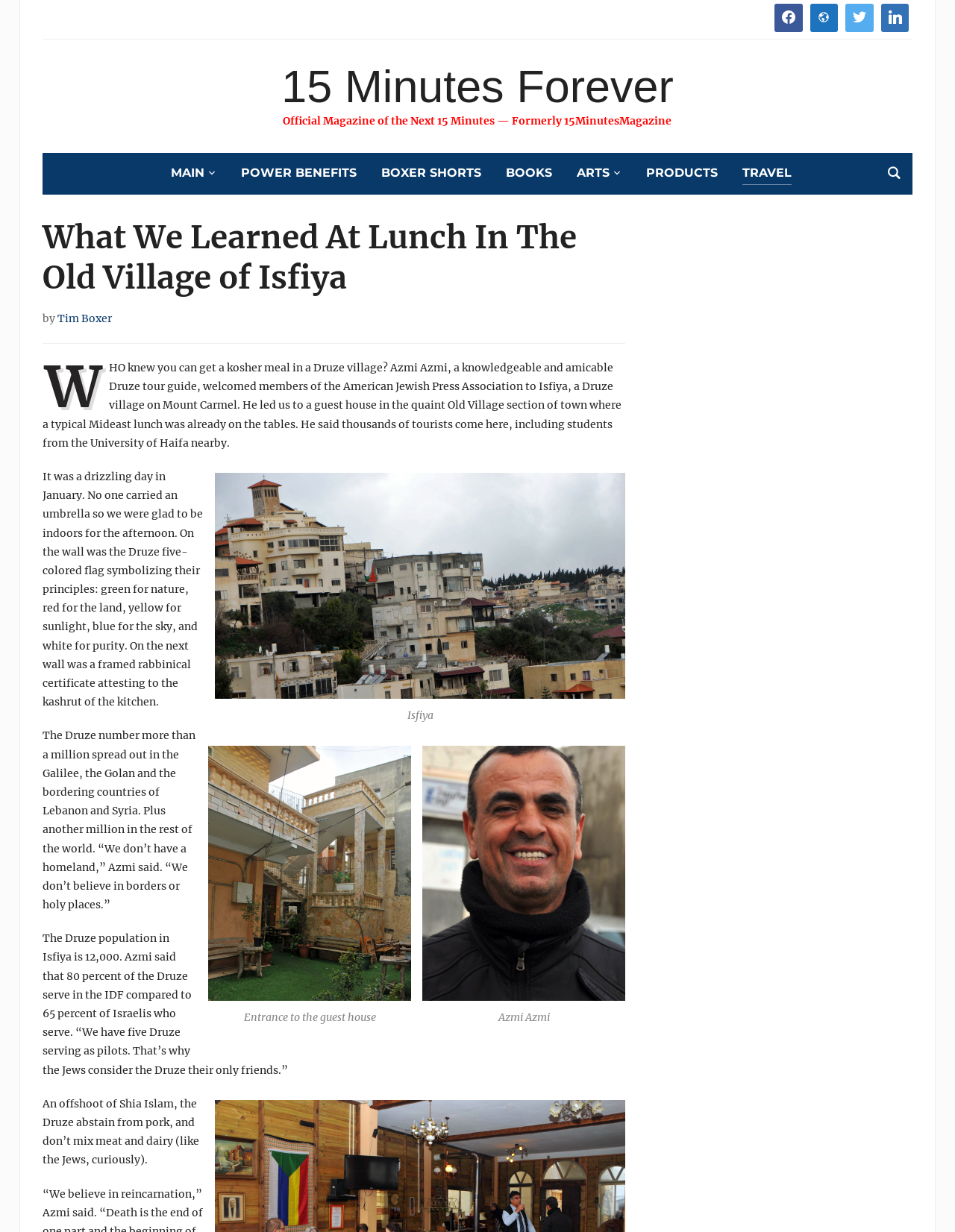Detail the webpage's structure and highlights in your description.

This webpage appears to be an article from a magazine, with the title "What We Learned At Lunch In The Old Village of Isfiya – 15 Minutes Forever" displayed prominently at the top. Below the title, there are four social media links aligned horizontally, followed by a heading that reads "15 Minutes Forever" with a link to the same title below it. 

To the right of the title, there is a search button and a series of links to different sections of the magazine, including "MAIN", "POWER BENEFITS", "BOXER SHORTS", "BOOKS", "ARTS", "PRODUCTS", and "TRAVEL". 

The main content of the article begins below these links, with a heading that reads "What We Learned At Lunch In The Old Village of Isfiya". The article is written by Tim Boxer and tells the story of a visit to a Druze village on Mount Carmel, where the author and other members of the American Jewish Press Association were welcomed by a knowledgeable and amicable Druze tour guide named Azmi Azmi. 

The article describes the lunch they had at a guest house in the Old Village section of town, where they learned about the Druze culture and principles. There are three images in the article, each with a caption: one shows the interior of the guest house, another shows Azmi Azmi, and the third shows the entrance to the guest house. 

The article continues to describe the Druze population in Isfiya, their service in the IDF, and their religious beliefs, which include abstaining from pork and not mixing meat and dairy.